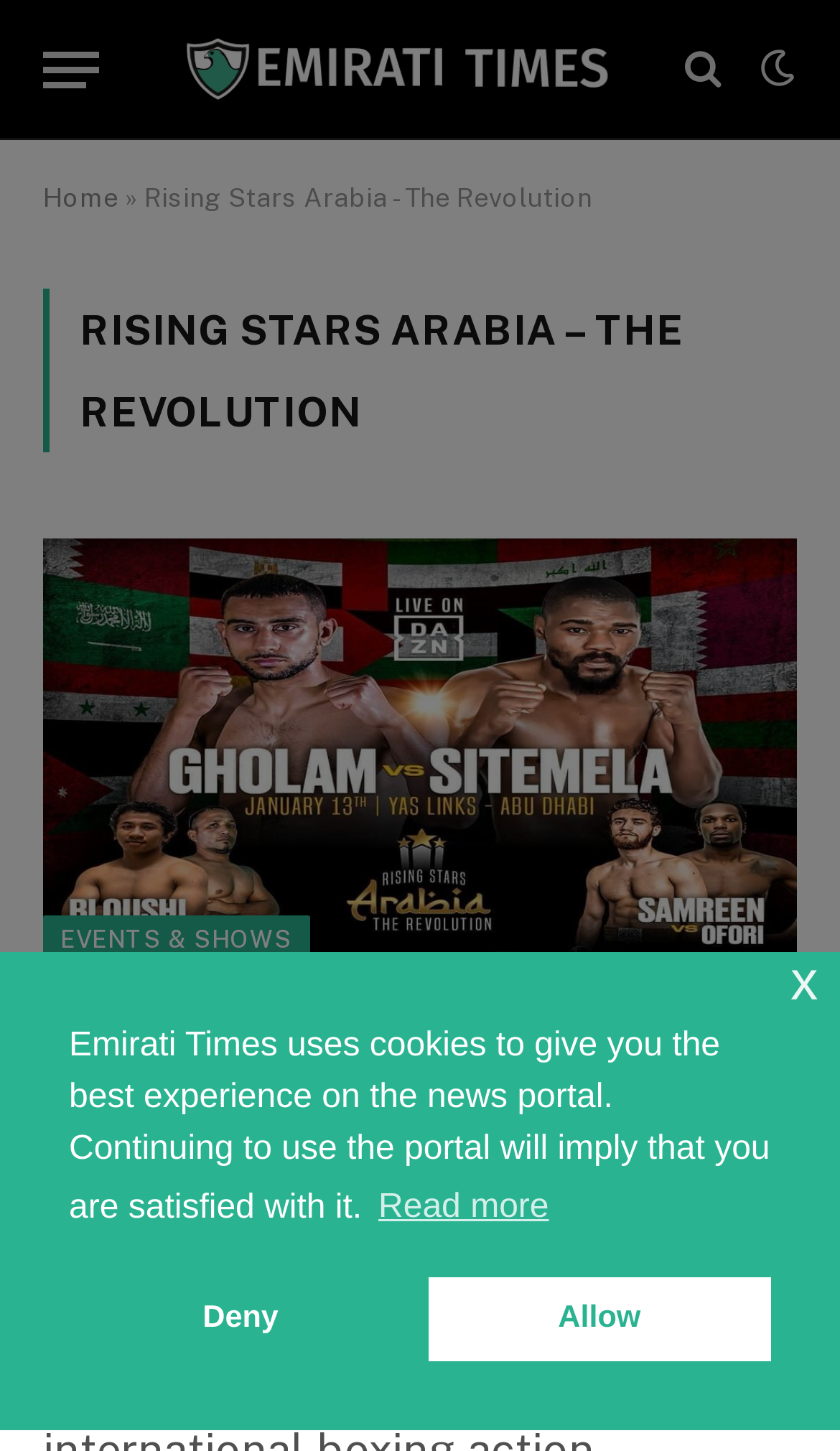Identify the bounding box coordinates for the element that needs to be clicked to fulfill this instruction: "Read about Boxing". Provide the coordinates in the format of four float numbers between 0 and 1: [left, top, right, bottom].

[0.051, 0.372, 0.949, 0.664]